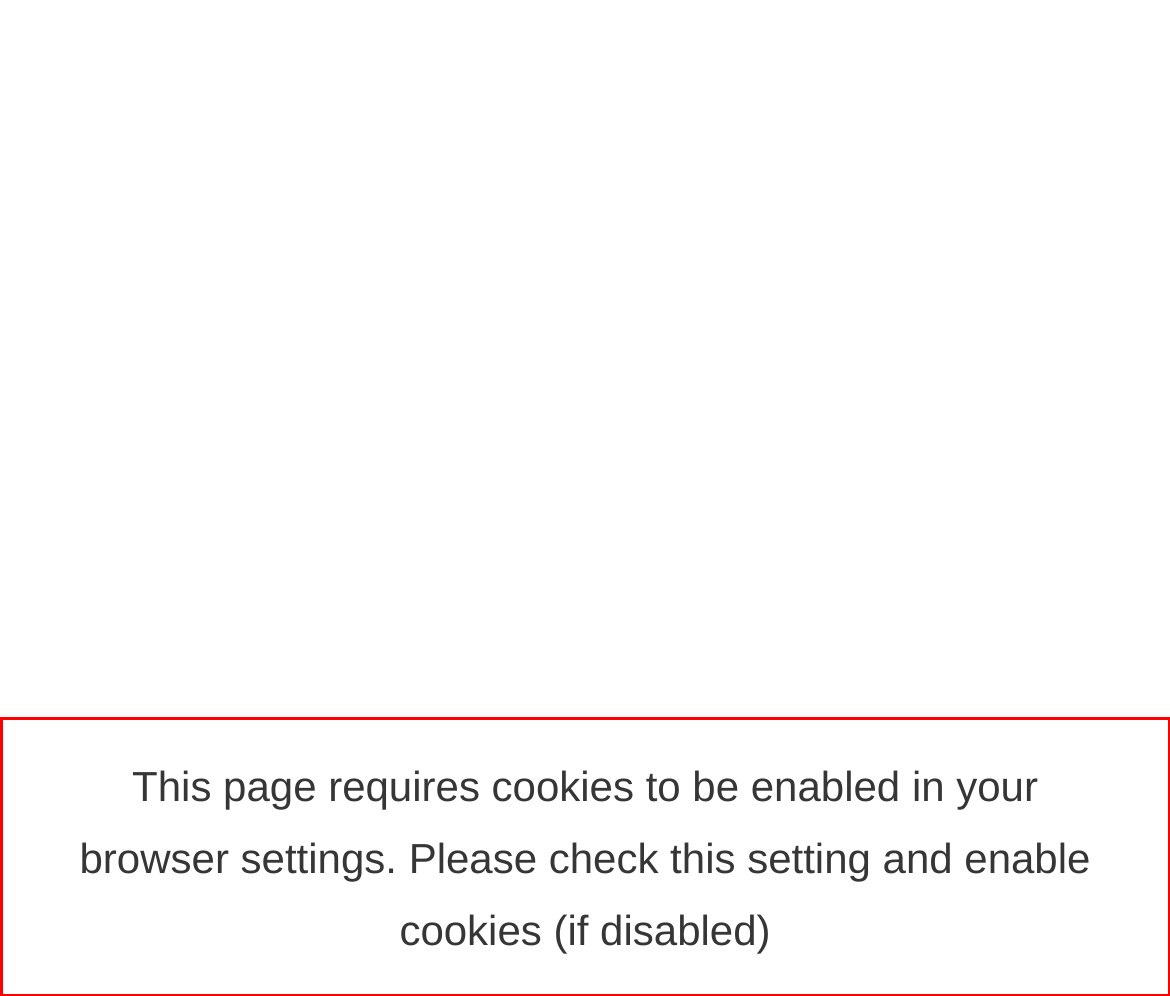Please identify the text within the red rectangular bounding box in the provided webpage screenshot.

This page requires cookies to be enabled in your browser settings. Please check this setting and enable cookies (if disabled)